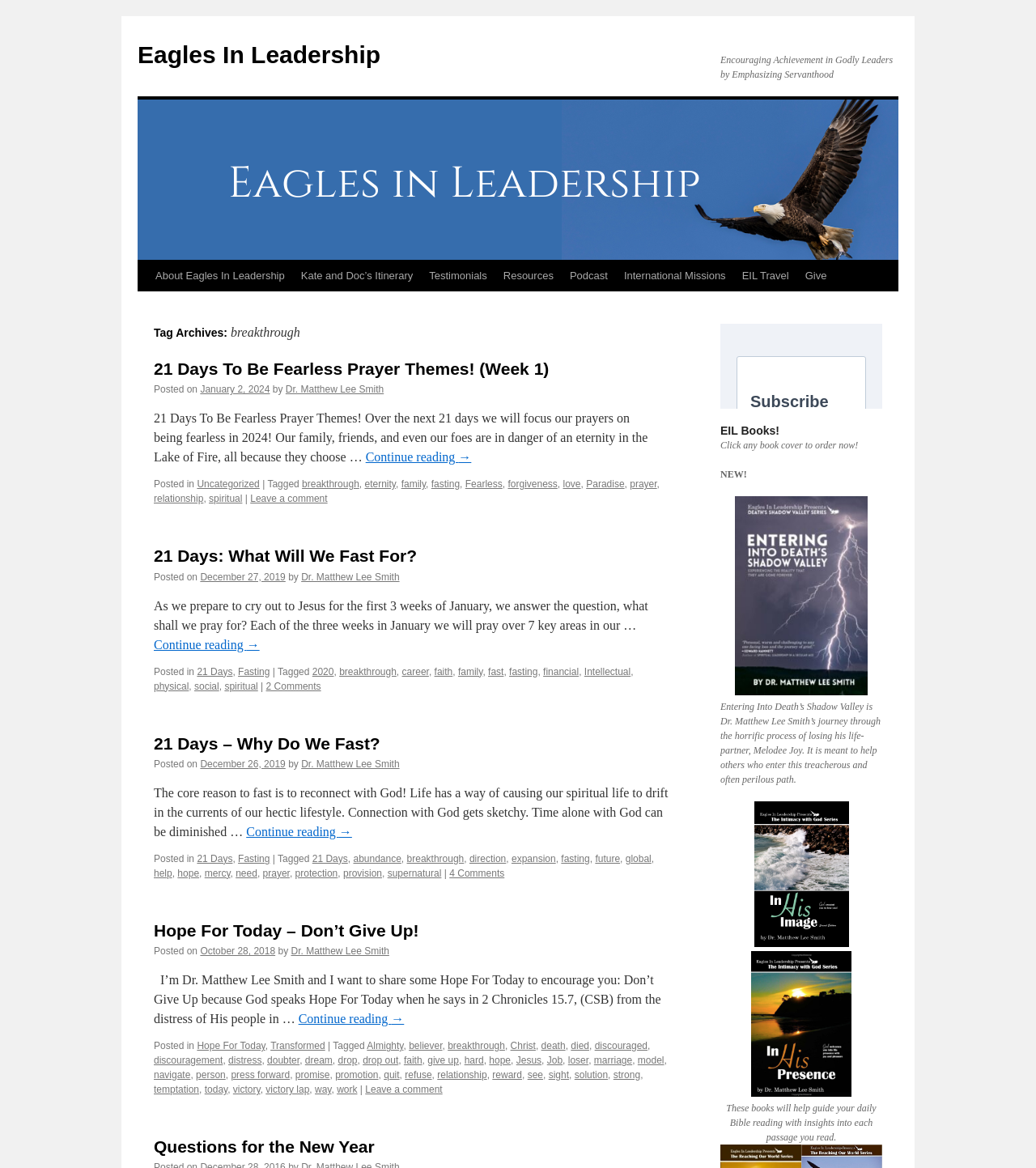Please identify the bounding box coordinates of the region to click in order to complete the task: "Read the article '21 Days To Be Fearless Prayer Themes! (Week 1)'". The coordinates must be four float numbers between 0 and 1, specified as [left, top, right, bottom].

[0.148, 0.306, 0.648, 0.325]